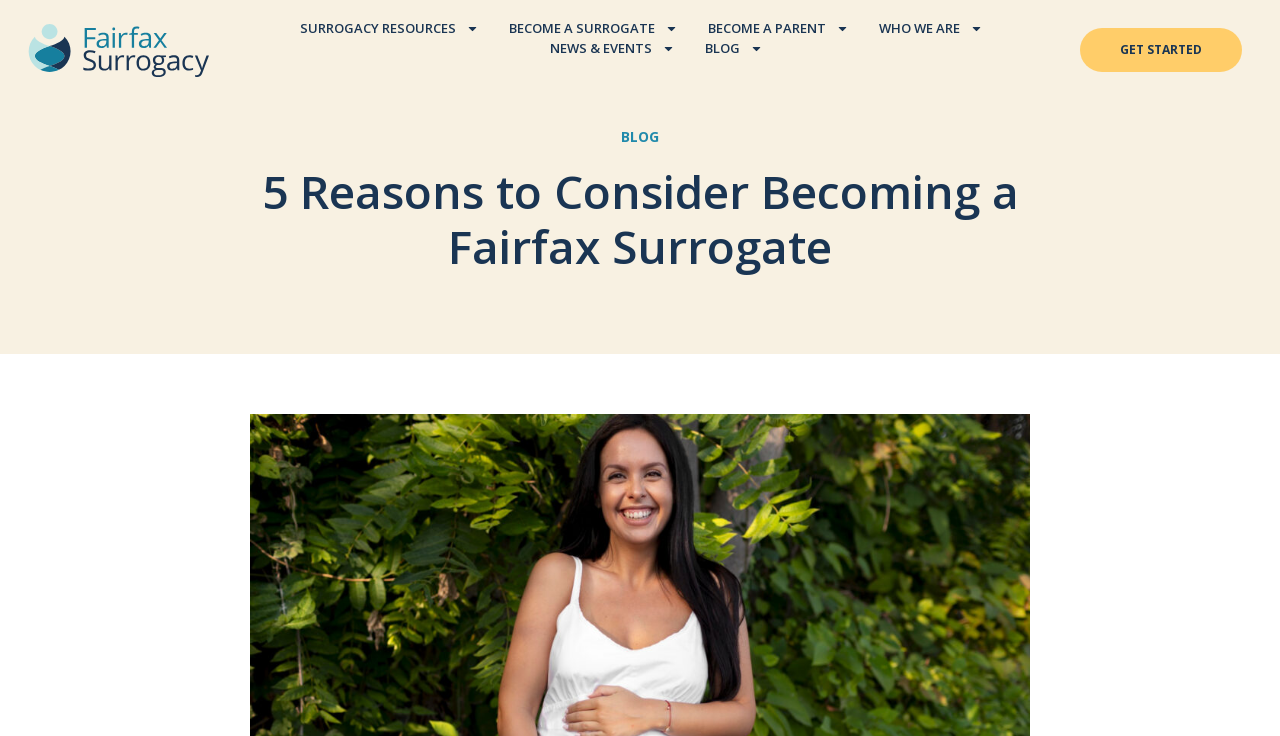Extract the primary headline from the webpage and present its text.

5 Reasons to Consider Becoming a Fairfax Surrogate